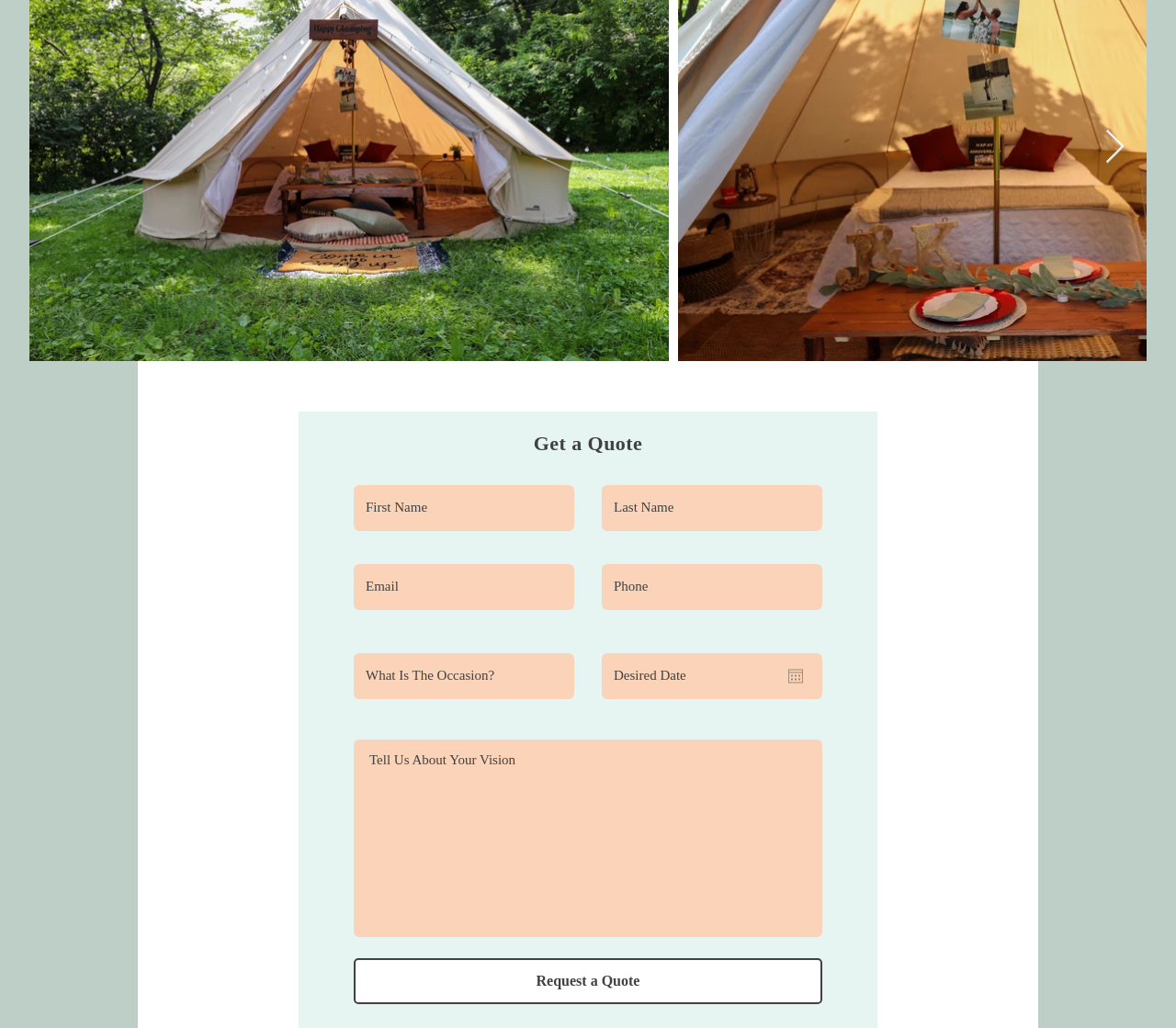What is the function of the 'Open calendar' button?
Using the image, answer in one word or phrase.

To open a calendar